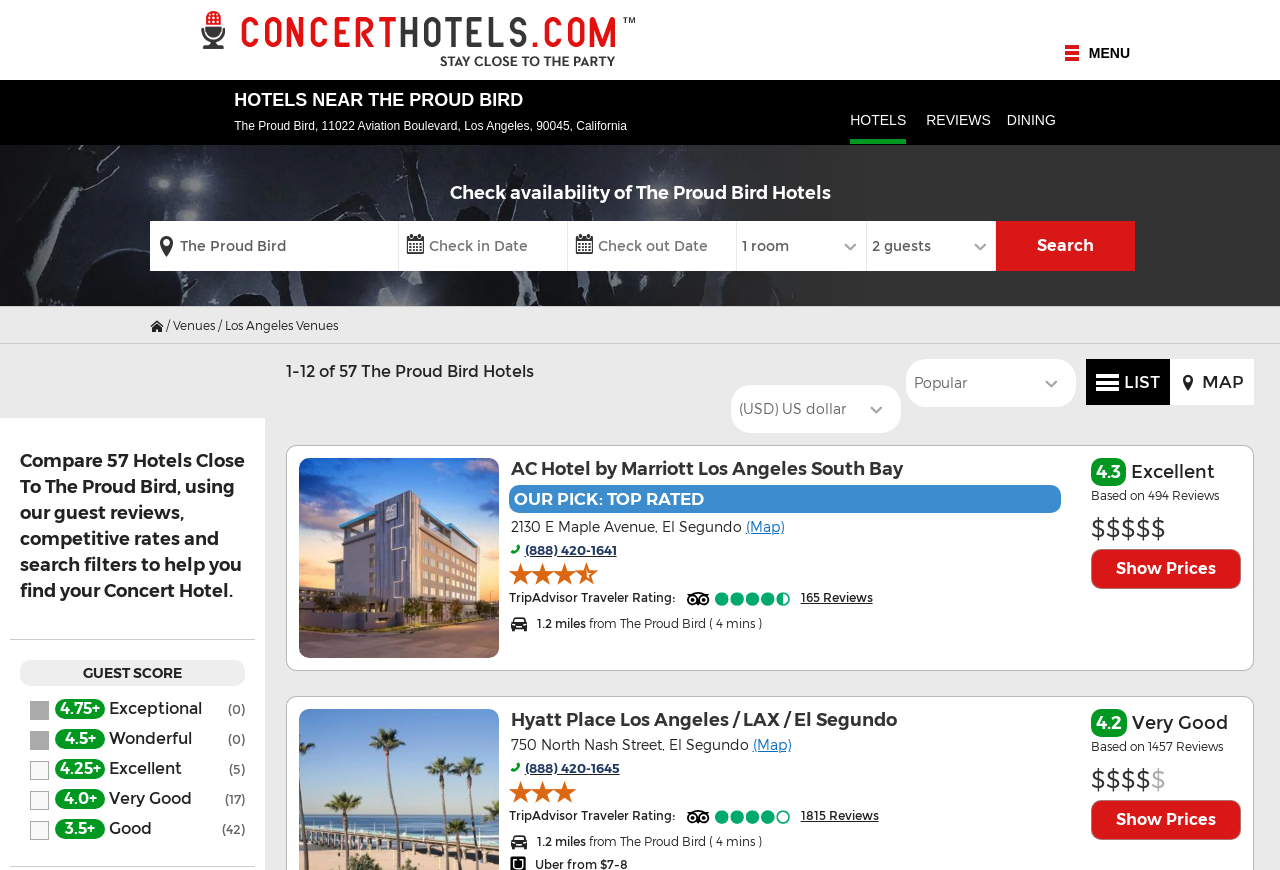Kindly determine the bounding box coordinates of the area that needs to be clicked to fulfill this instruction: "Check availability of The Proud Bird Hotels".

[0.109, 0.207, 0.891, 0.237]